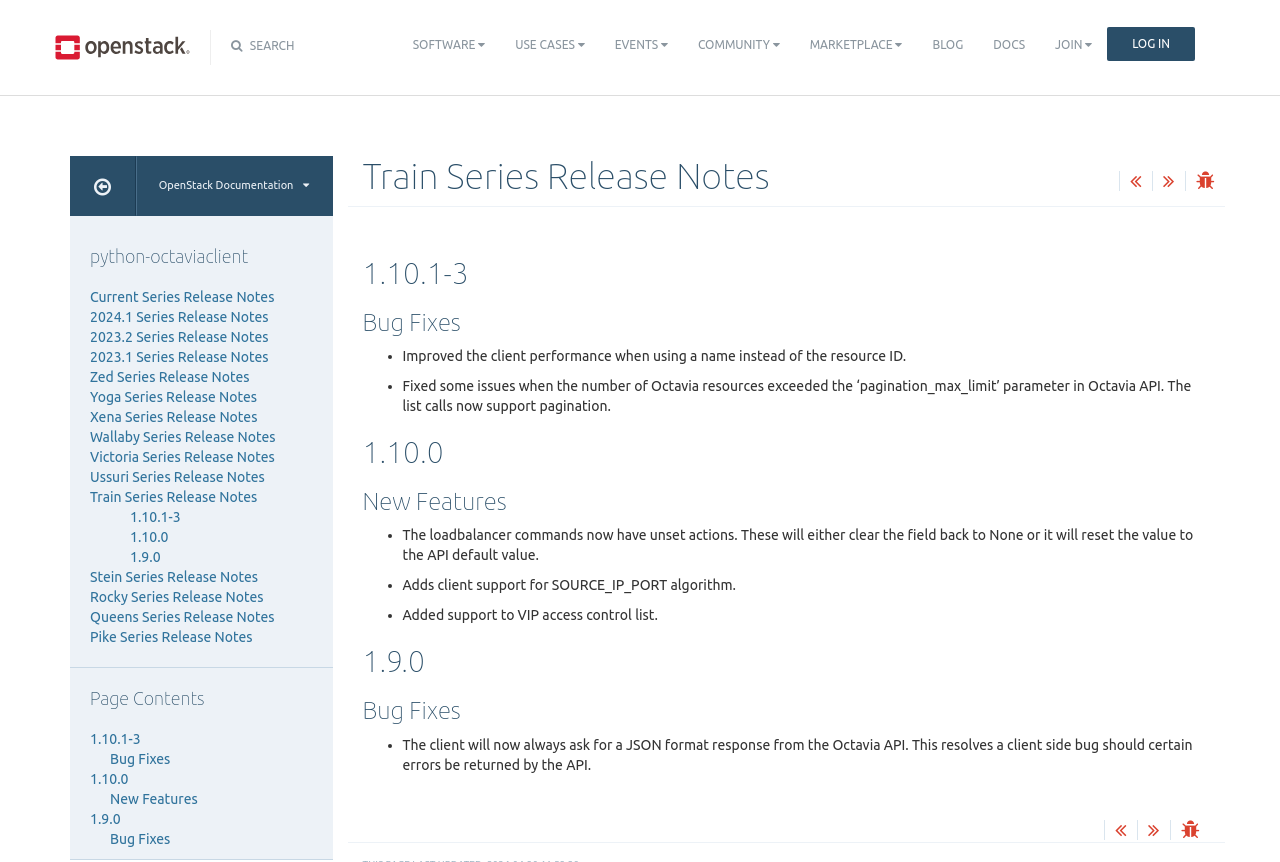Pinpoint the bounding box coordinates for the area that should be clicked to perform the following instruction: "Search for something".

[0.193, 0.045, 0.23, 0.06]